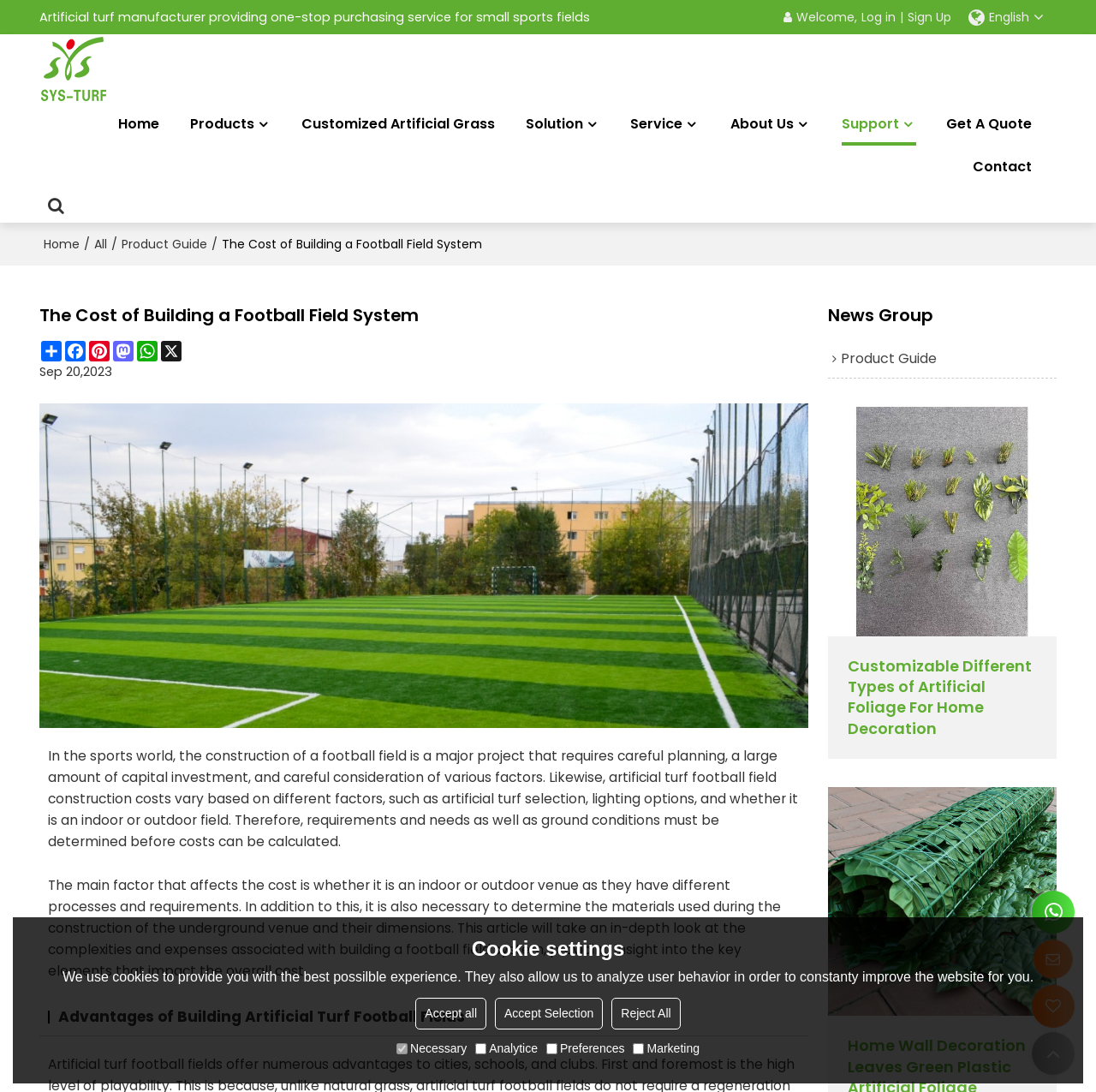Locate the bounding box coordinates of the segment that needs to be clicked to meet this instruction: "Search for a term".

[0.067, 0.204, 0.2, 0.235]